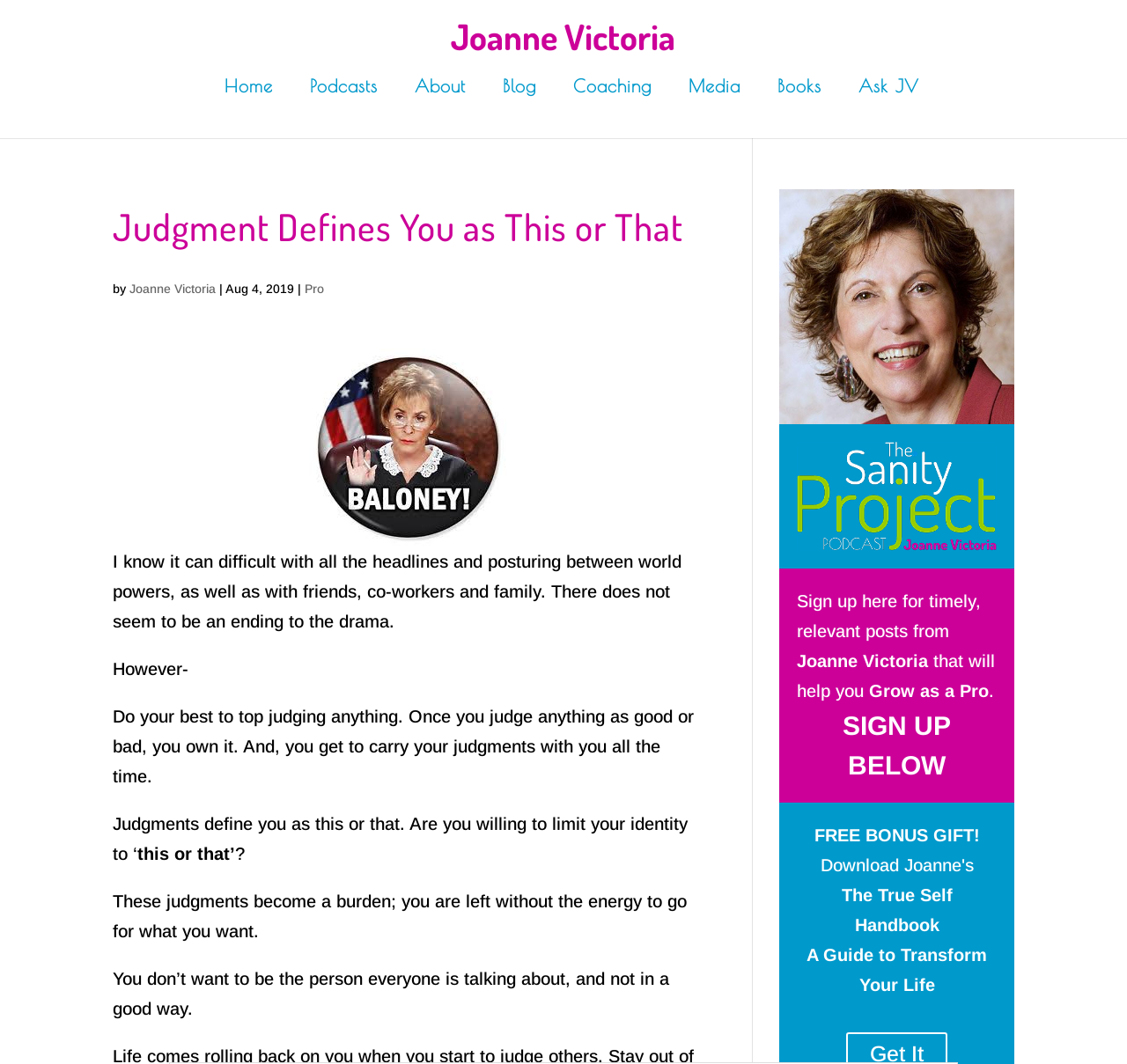Determine the bounding box coordinates of the region to click in order to accomplish the following instruction: "Sign up for timely posts from Joanne Victoria". Provide the coordinates as four float numbers between 0 and 1, specifically [left, top, right, bottom].

[0.707, 0.556, 0.87, 0.602]